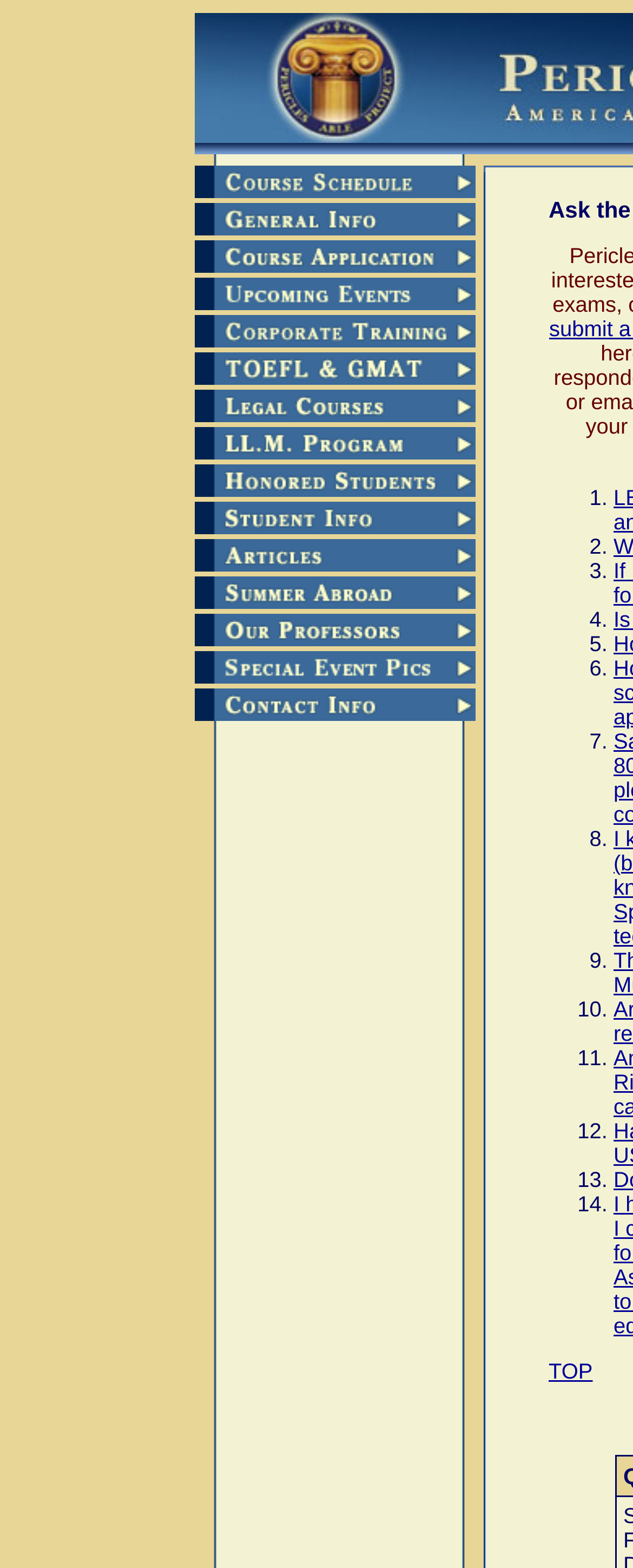What is the vertical position of the 5th list marker?
Please provide a single word or phrase as your answer based on the screenshot.

Middle